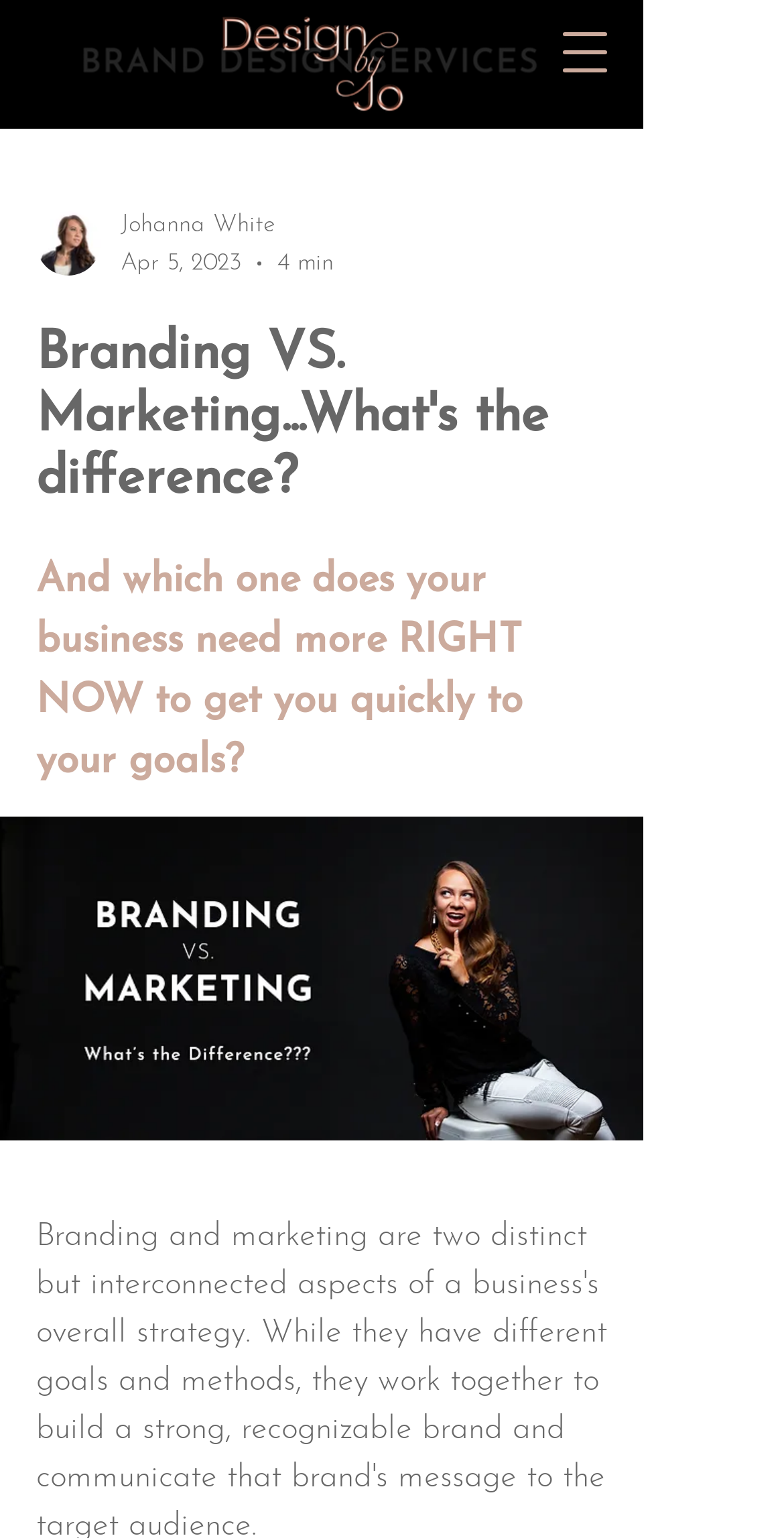Provide your answer in one word or a succinct phrase for the question: 
How long does it take to read the article?

4 min